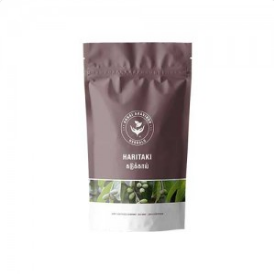Interpret the image and provide an in-depth description.

The image features a product packaging for "Kadukkai Haritaki Podi Powder," presented in an elegant, crumpled brown pouch. The design includes a circular logo at the center, showcasing the brand's emblem. Below the logo, the product name, "HARITAKI," is prominently displayed in white, while the subtitle in smaller text adds authenticity. 

The lower portion of the pouch features a photographic label featuring green haritaki pods against a backdrop of lush foliage, emphasizing the natural sourcing of the ingredients. This visually appealing packaging is part of a layout that communicates the product's health benefits and natural heritage, catering to consumers seeking traditional remedies. The product is priced at ₹30.00, making it an affordable choice for those interested in wellness supplements.